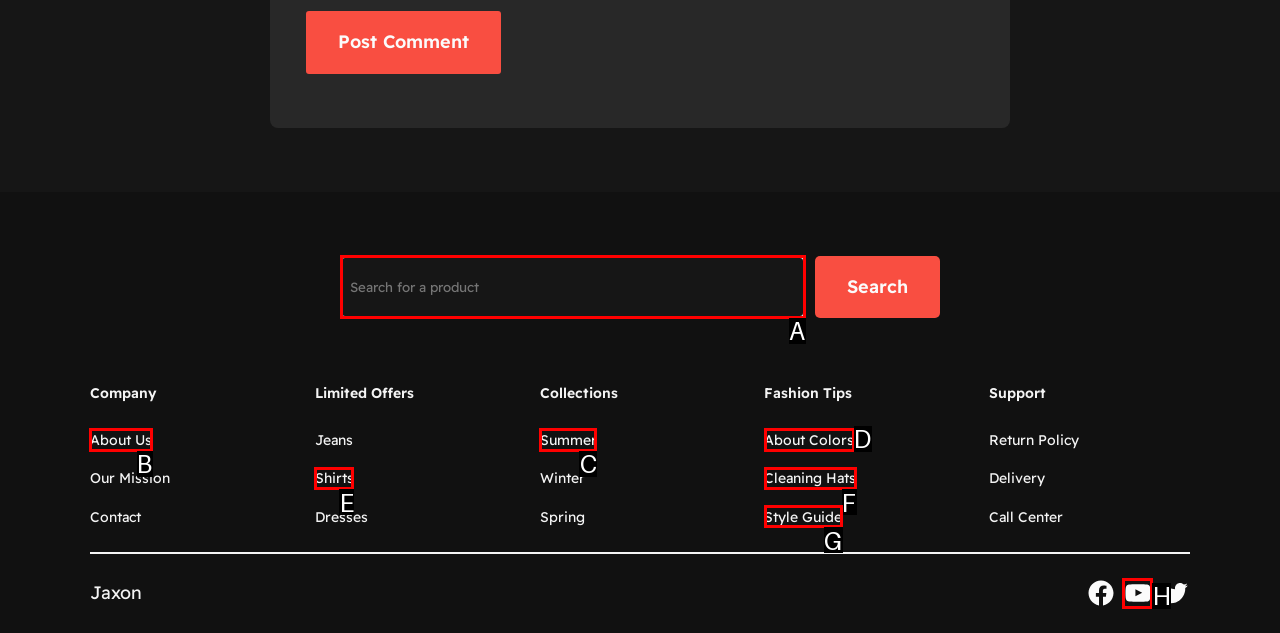Which HTML element should be clicked to complete the task: Learn about the company? Answer with the letter of the corresponding option.

B